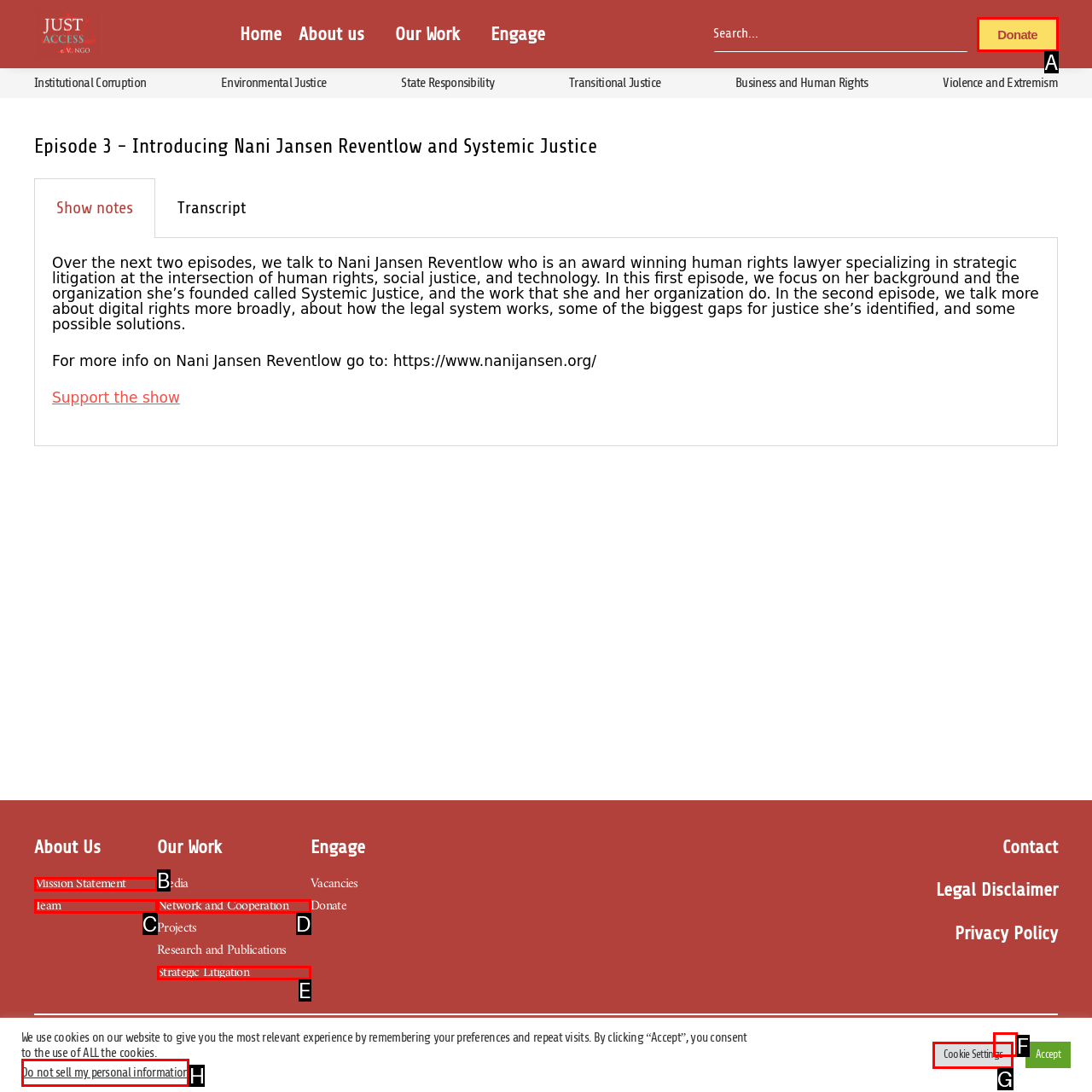Choose the HTML element to click for this instruction: Donate to the organization Answer with the letter of the correct choice from the given options.

A